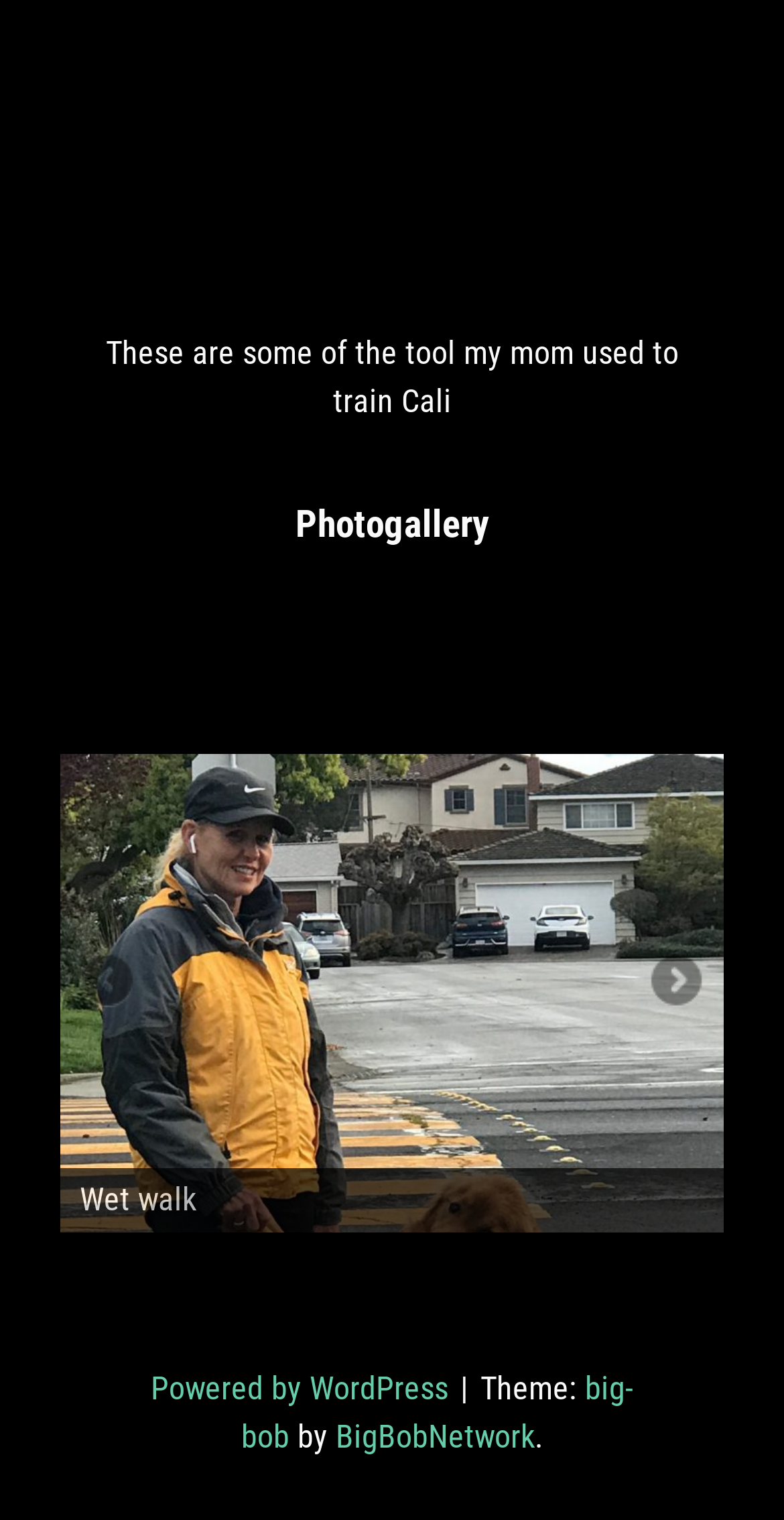Using the given description, provide the bounding box coordinates formatted as (top-left x, top-left y, bottom-right x, bottom-right y), with all values being floating point numbers between 0 and 1. Description: 4

[0.338, 0.832, 0.367, 0.847]